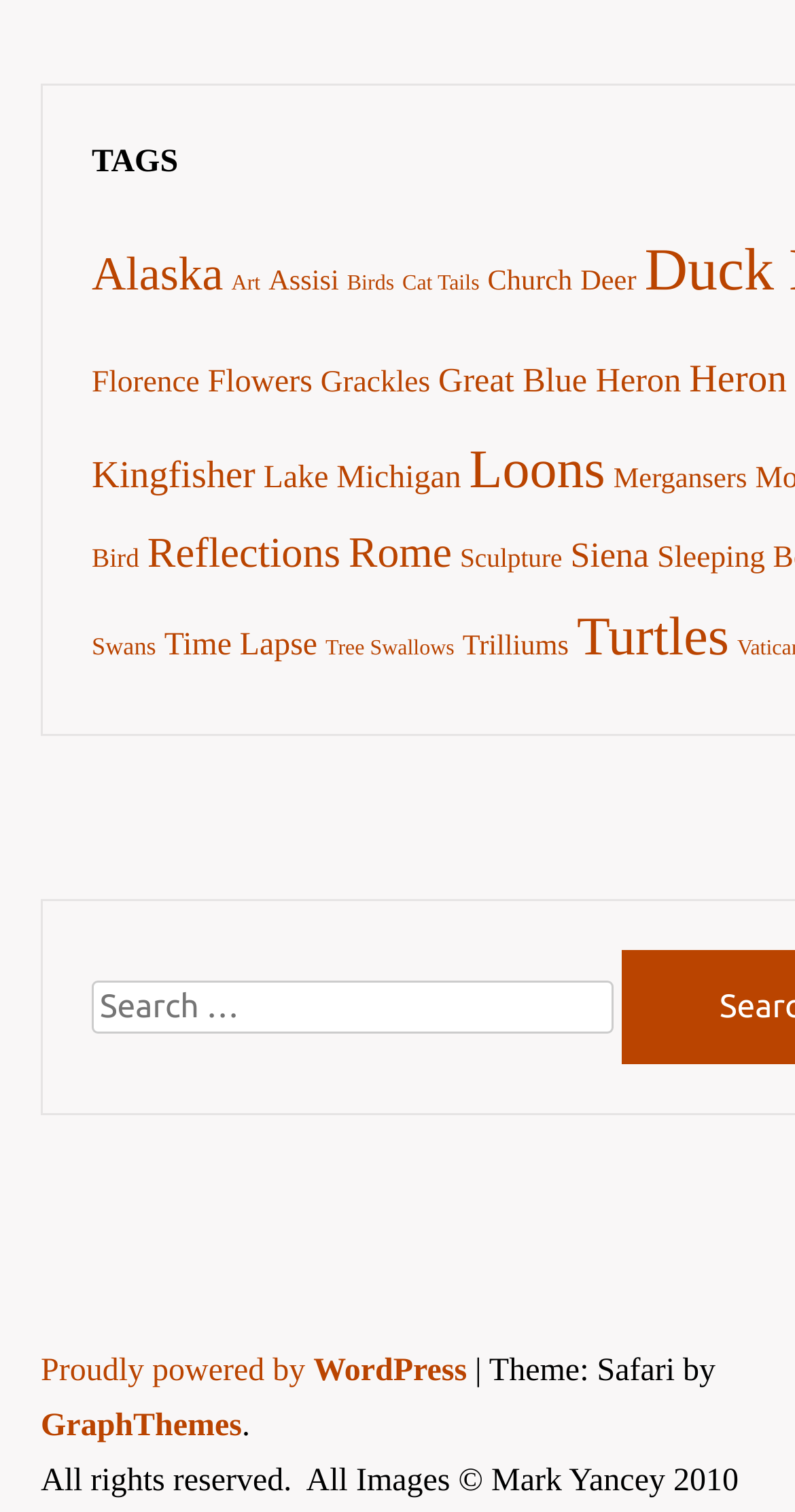Please identify the coordinates of the bounding box that should be clicked to fulfill this instruction: "Visit the homepage of GraphThemes".

[0.051, 0.931, 0.304, 0.954]